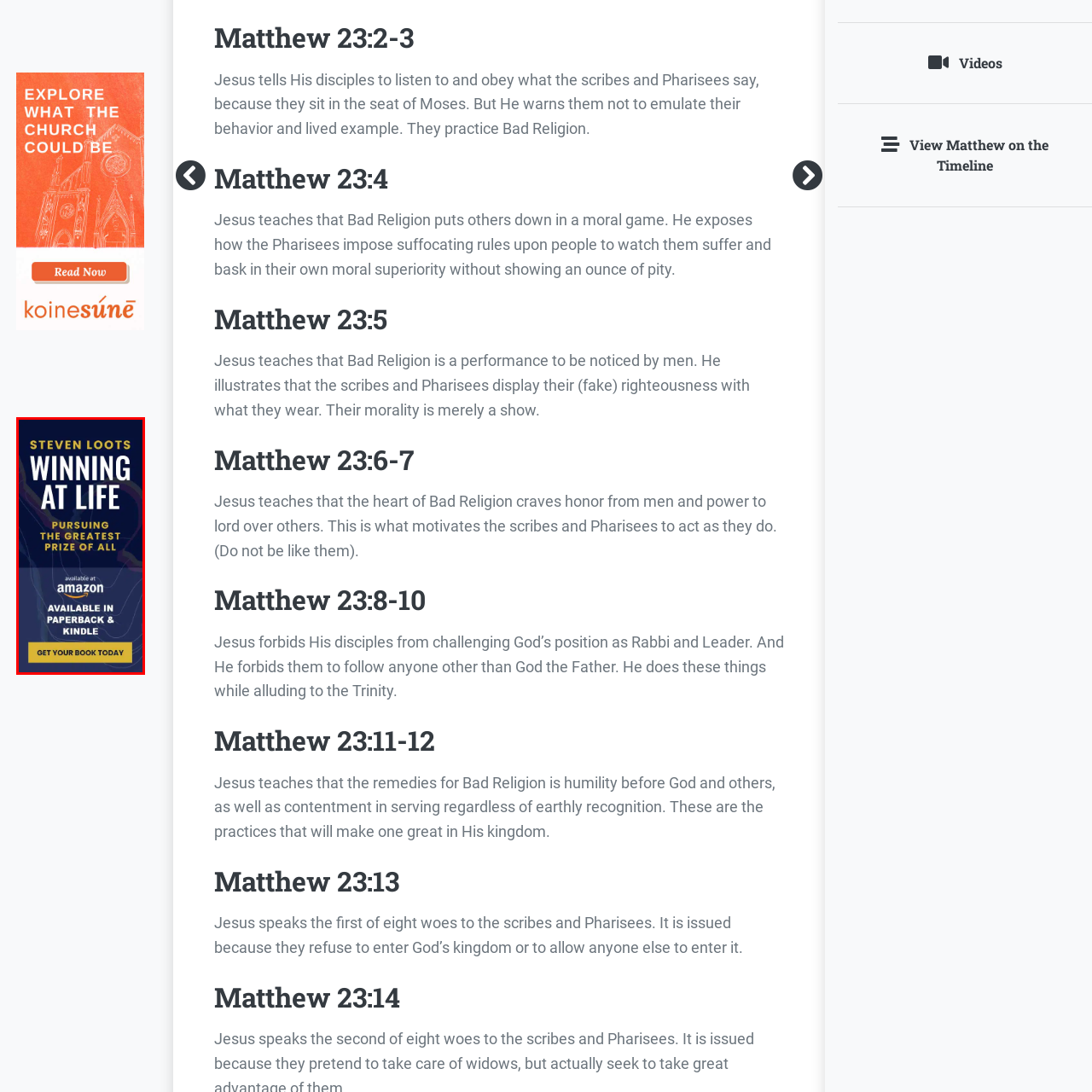What is the theme of the book 'Winning at Life'?
Check the image inside the red boundary and answer the question using a single word or brief phrase.

personal growth and success